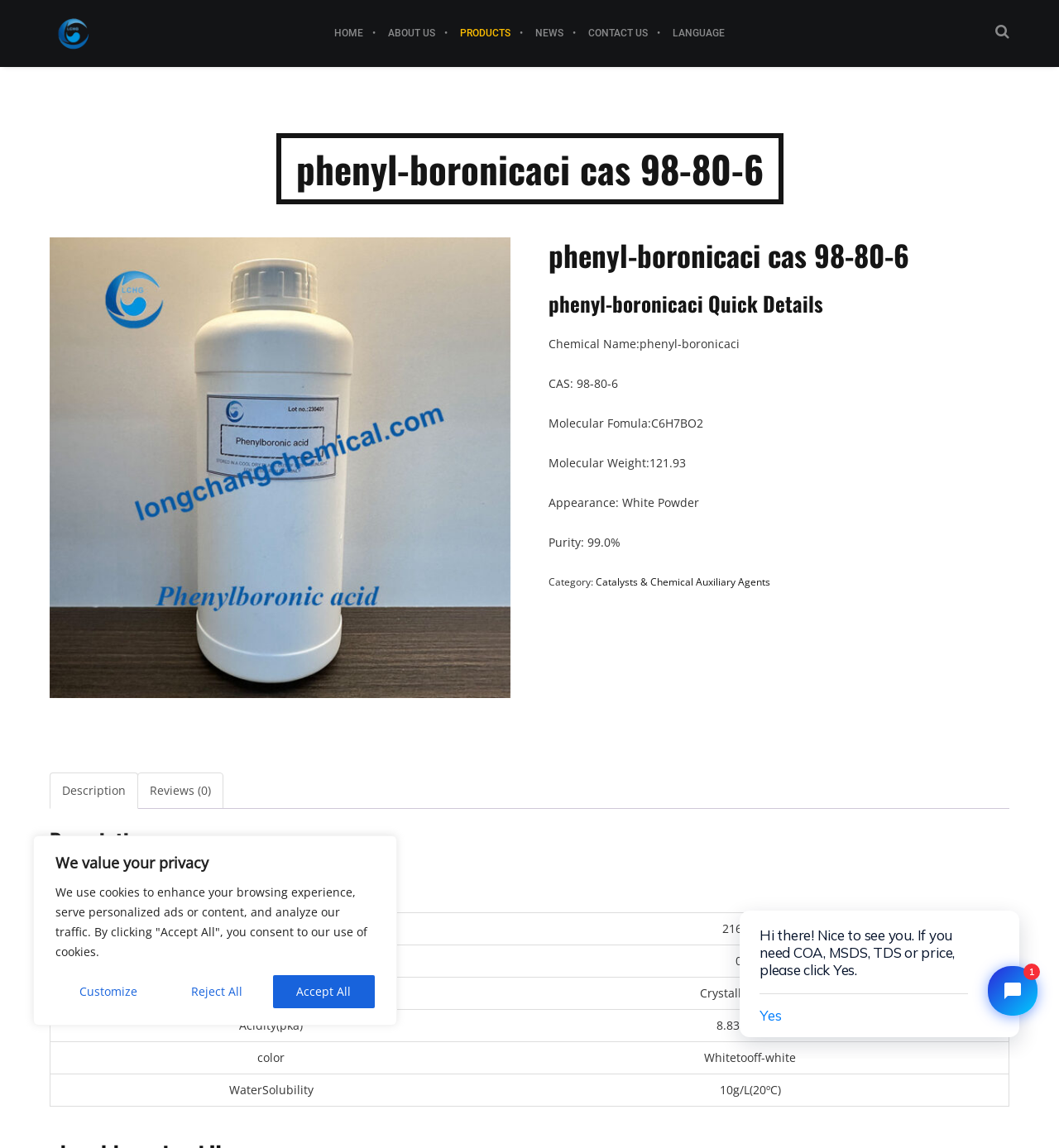What is the molecular formula of the product?
Look at the image and respond to the question as thoroughly as possible.

I found the answer by looking at the 'Quick Details' section of the webpage, where it lists the molecular formula as 'C6H7BO2'.